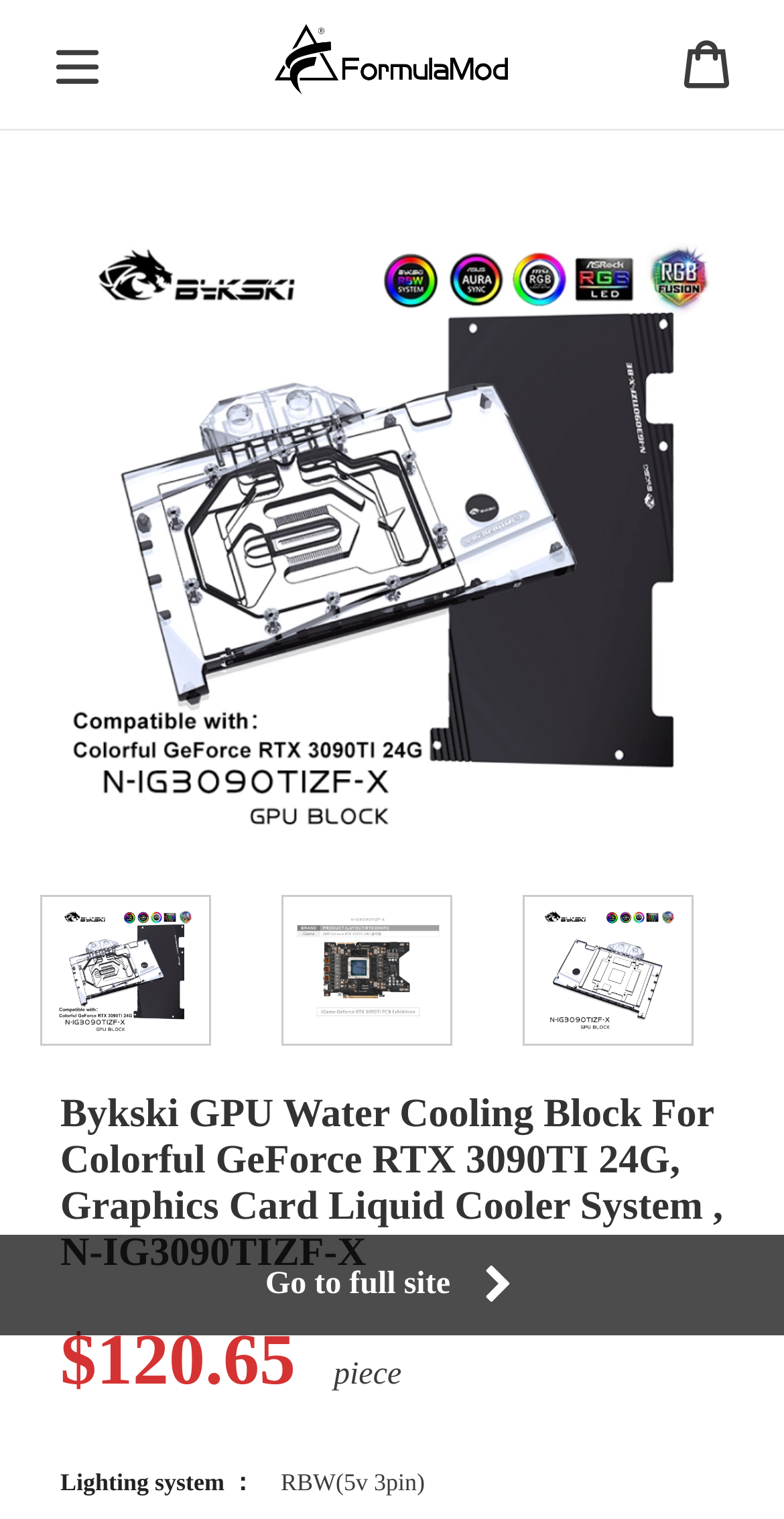Locate the bounding box coordinates of the element that should be clicked to fulfill the instruction: "Access the News page in German".

None